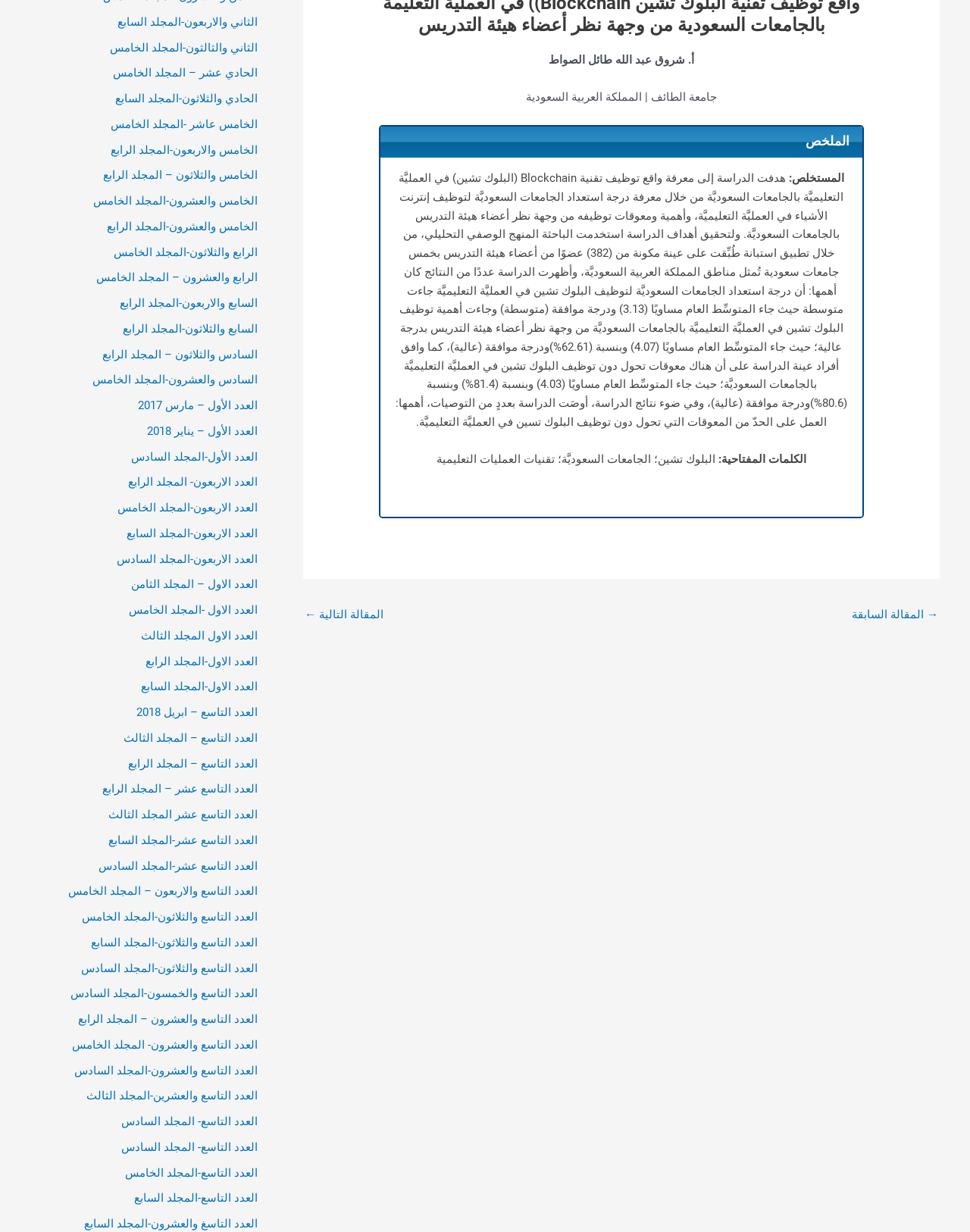Determine the bounding box coordinates of the region I should click to achieve the following instruction: "Click the 'الخامس والعشرون-المجلد الخامس' link". Ensure the bounding box coordinates are four float numbers between 0 and 1, i.e., [left, top, right, bottom].

[0.096, 0.157, 0.266, 0.169]